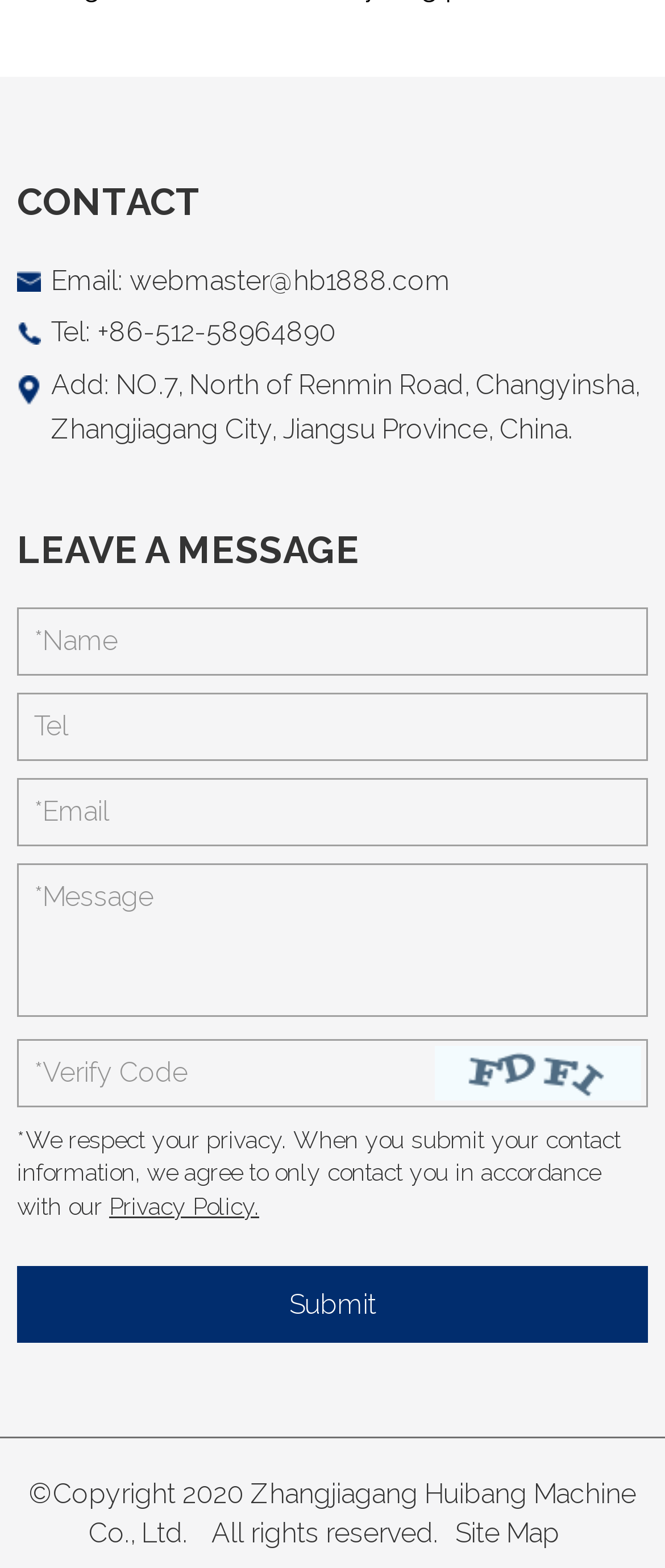Specify the bounding box coordinates for the region that must be clicked to perform the given instruction: "Enter your email".

[0.026, 0.496, 0.974, 0.539]